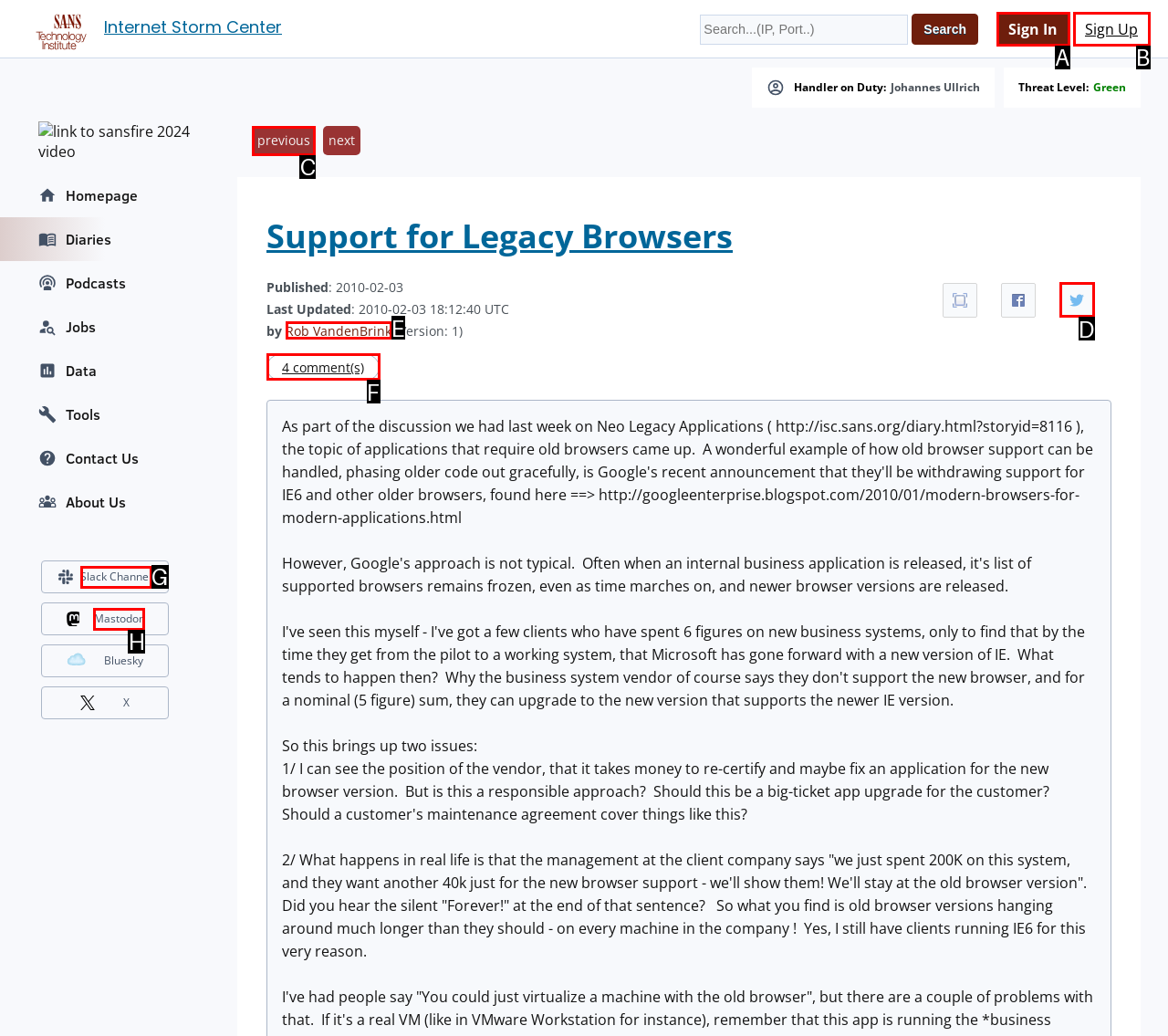Choose the letter of the UI element necessary for this task: View previous page
Answer with the correct letter.

C